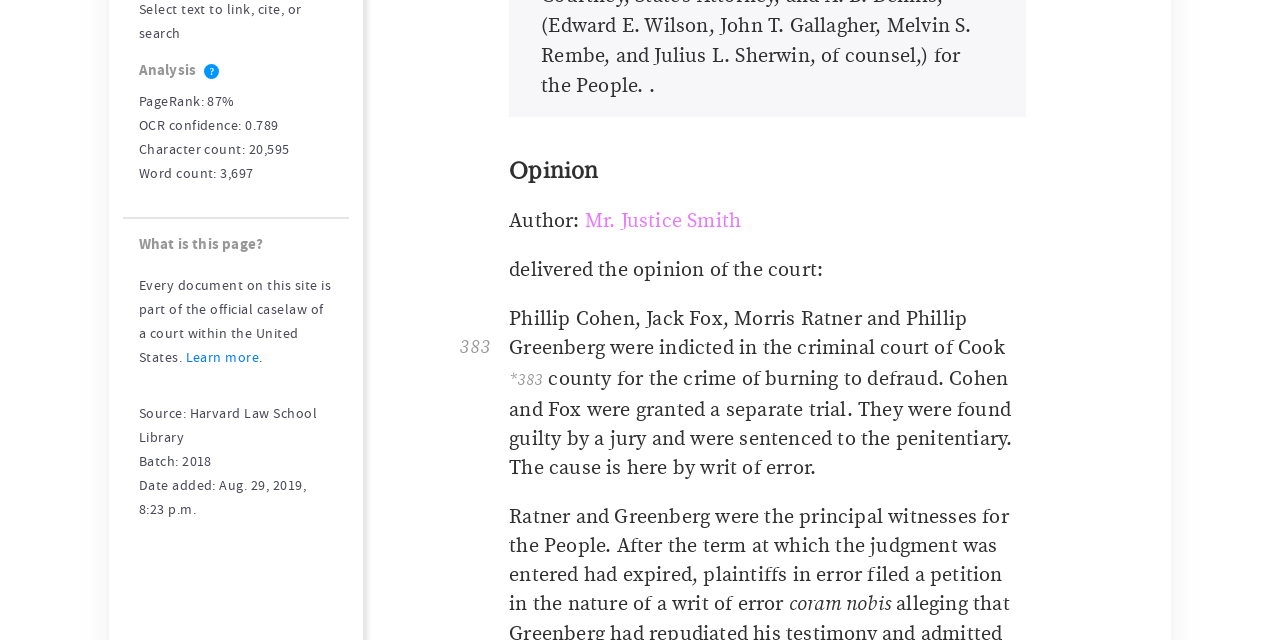Provide the bounding box coordinates of the HTML element this sentence describes: "*383". The bounding box coordinates consist of four float numbers between 0 and 1, i.e., [left, top, right, bottom].

[0.398, 0.52, 0.79, 0.621]